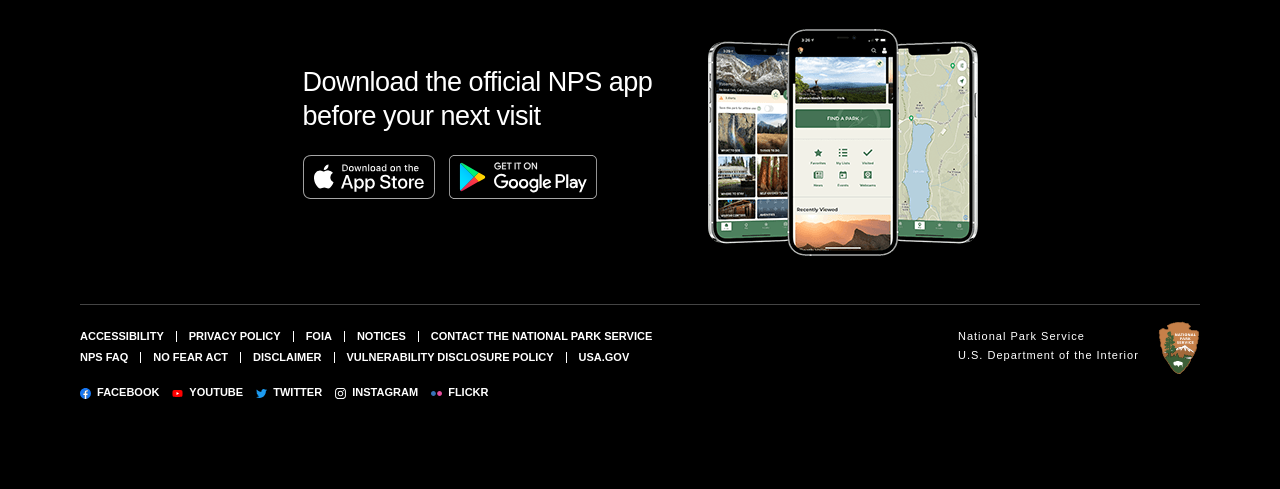Answer this question in one word or a short phrase: How many social media platforms are linked at the bottom of the webpage?

5